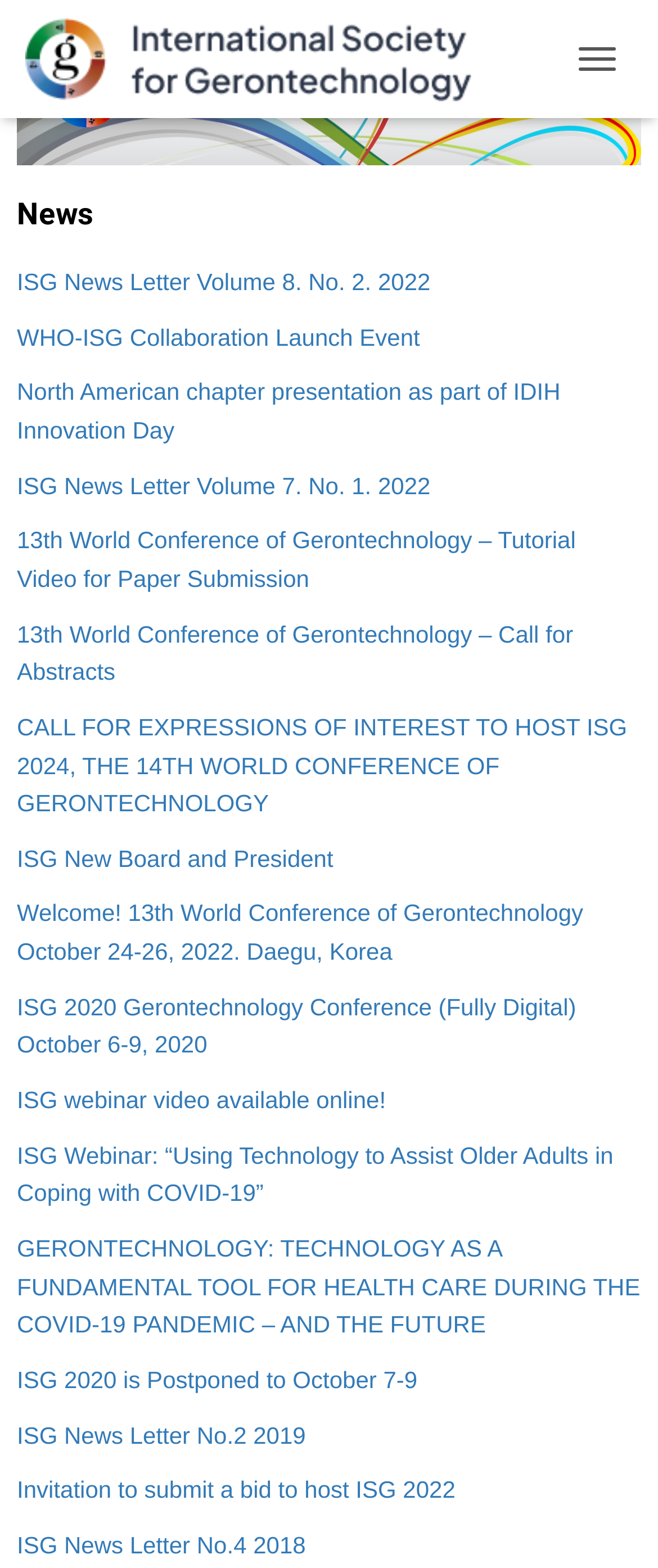Determine the bounding box coordinates of the clickable element necessary to fulfill the instruction: "Toggle navigation". Provide the coordinates as four float numbers within the 0 to 1 range, i.e., [left, top, right, bottom].

[0.854, 0.02, 0.962, 0.055]